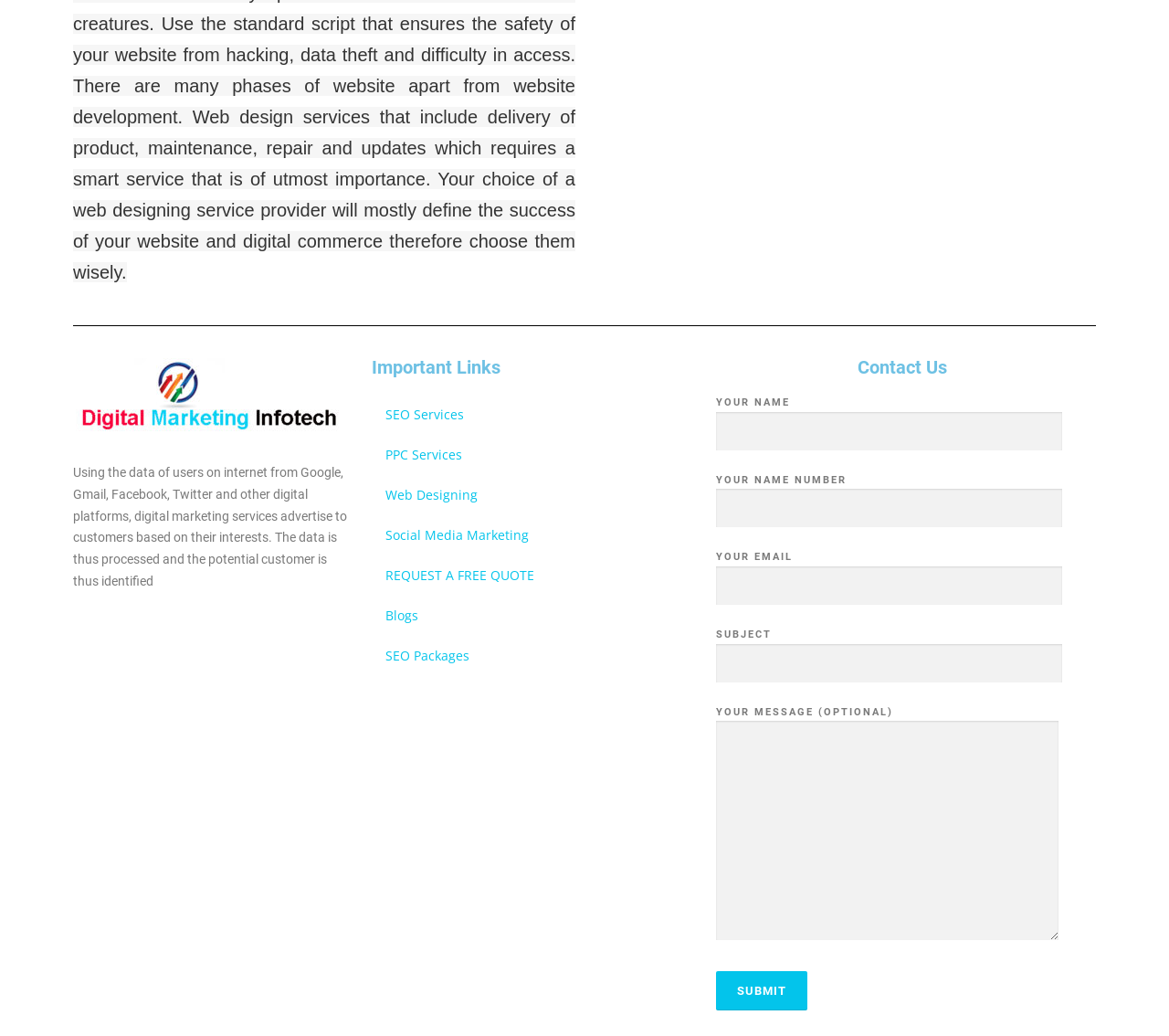Can you determine the bounding box coordinates of the area that needs to be clicked to fulfill the following instruction: "Click on the REQUEST A FREE QUOTE link"?

[0.318, 0.536, 0.597, 0.575]